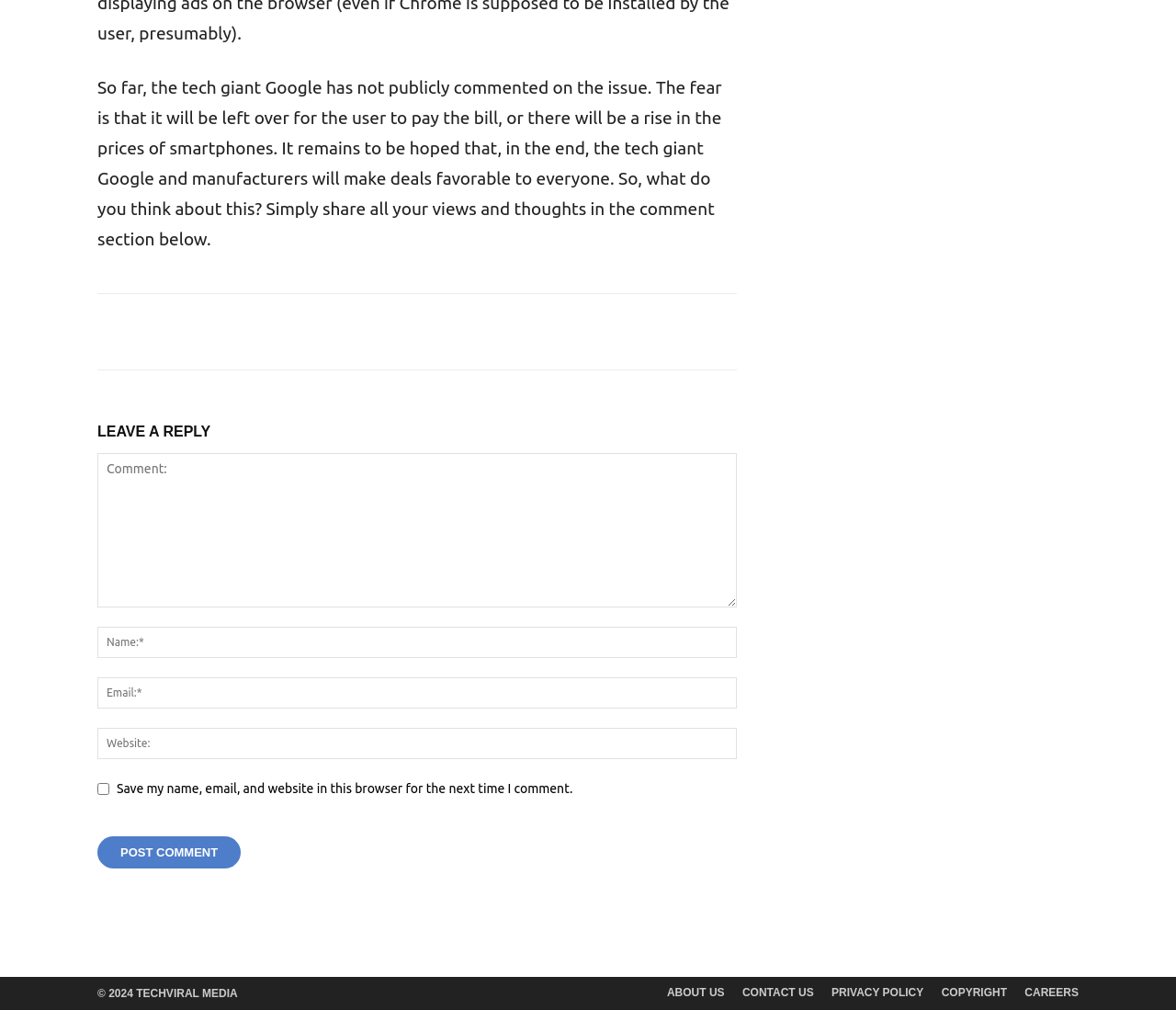Answer the following in one word or a short phrase: 
What is the copyright year?

2024